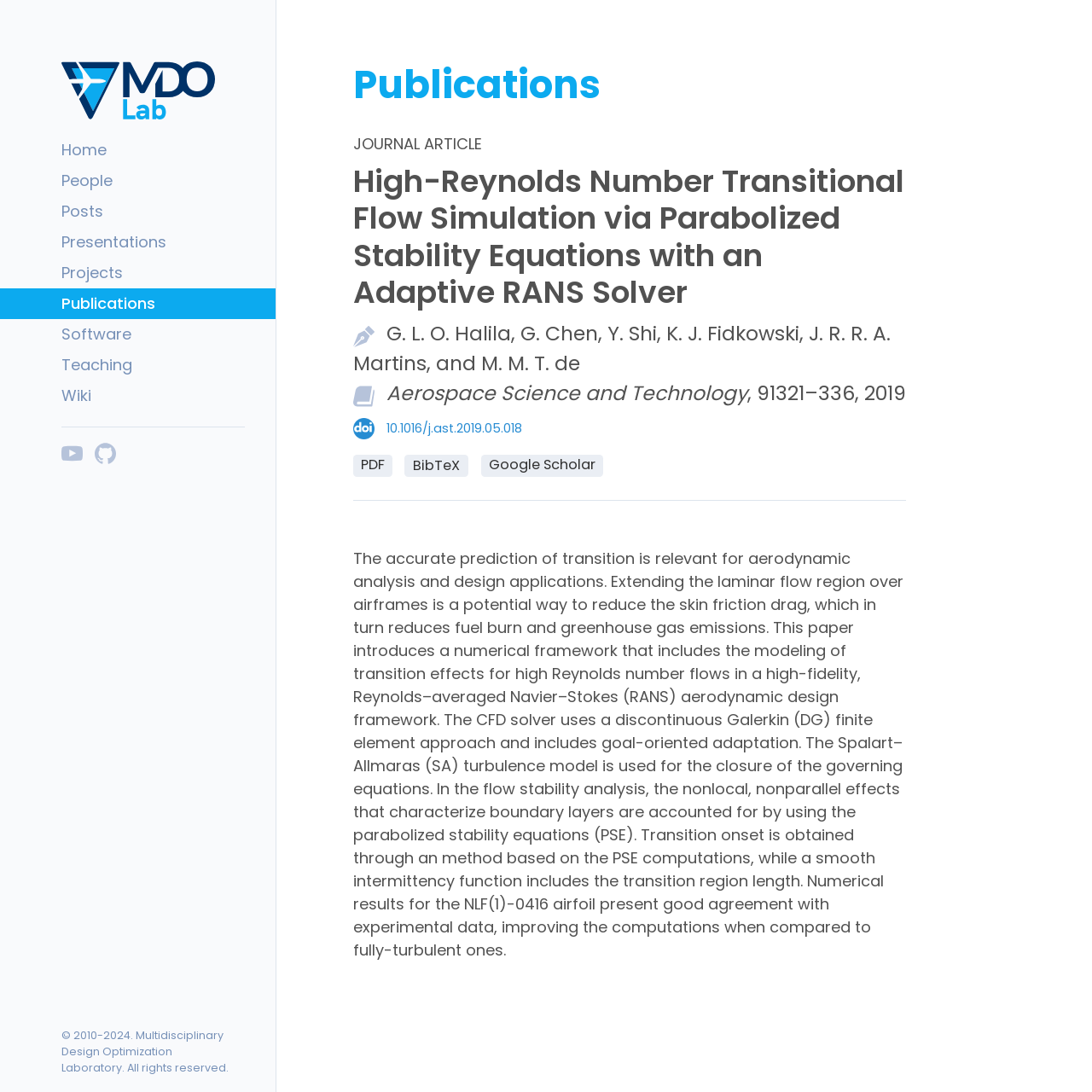What is the name of the laboratory?
Answer the question with a detailed explanation, including all necessary information.

I found the answer by looking at the top of the webpage, where it says 'High-Reynolds Number Transitional Flow Simulation via Parabolized Stability Equations with an Adaptive RANS Solver · MDO Lab'. The 'MDO Lab' part is the name of the laboratory.